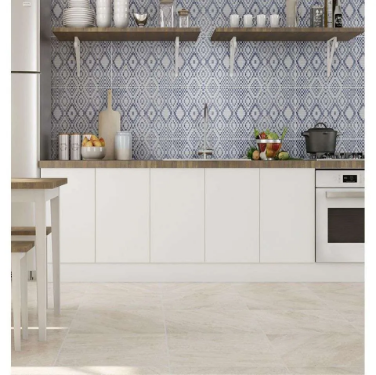Elaborate on the various elements present in the image.

The image showcases a modern kitchen design featuring a clean and airy aesthetic. The kitchen is highlighted by a stylish backsplash with a diamond pattern in blue and white, which adds a distinctive touch to the overall decor. Below the backsplash, sleek white cabinetry provides ample storage space, maintaining a minimalist look. 

A wooden countertop runs along the cabinetry, adorned with various kitchen accessories, including a cutting board and decorative items. A pot sits on the stove, emphasizing the kitchen's functionality. The flooring is a light-colored ceramic tile, known for its durability and moisture resistance, making it an ideal choice for kitchens. This image reflects contemporary kitchen trends, emphasizing both style and practicality, with a focus on easy maintenance and a pleasant atmosphere for cooking and gathering.